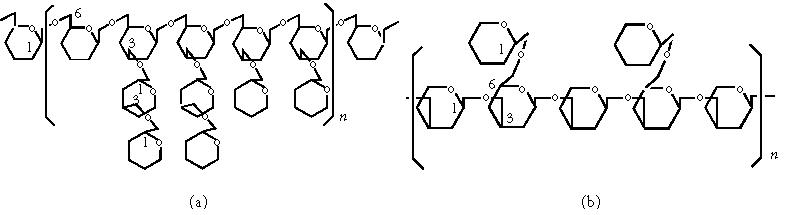Please provide a detailed answer to the question below by examining the image:
What is the significance of branching in β-glucans composition?

The caption highlights the significance of branching in the composition of β-glucans, which is vital for understanding how these compounds interact with immune cells, contributing to their therapeutic effects in healthcare, particularly in the context of cancer treatment and immune modulation.